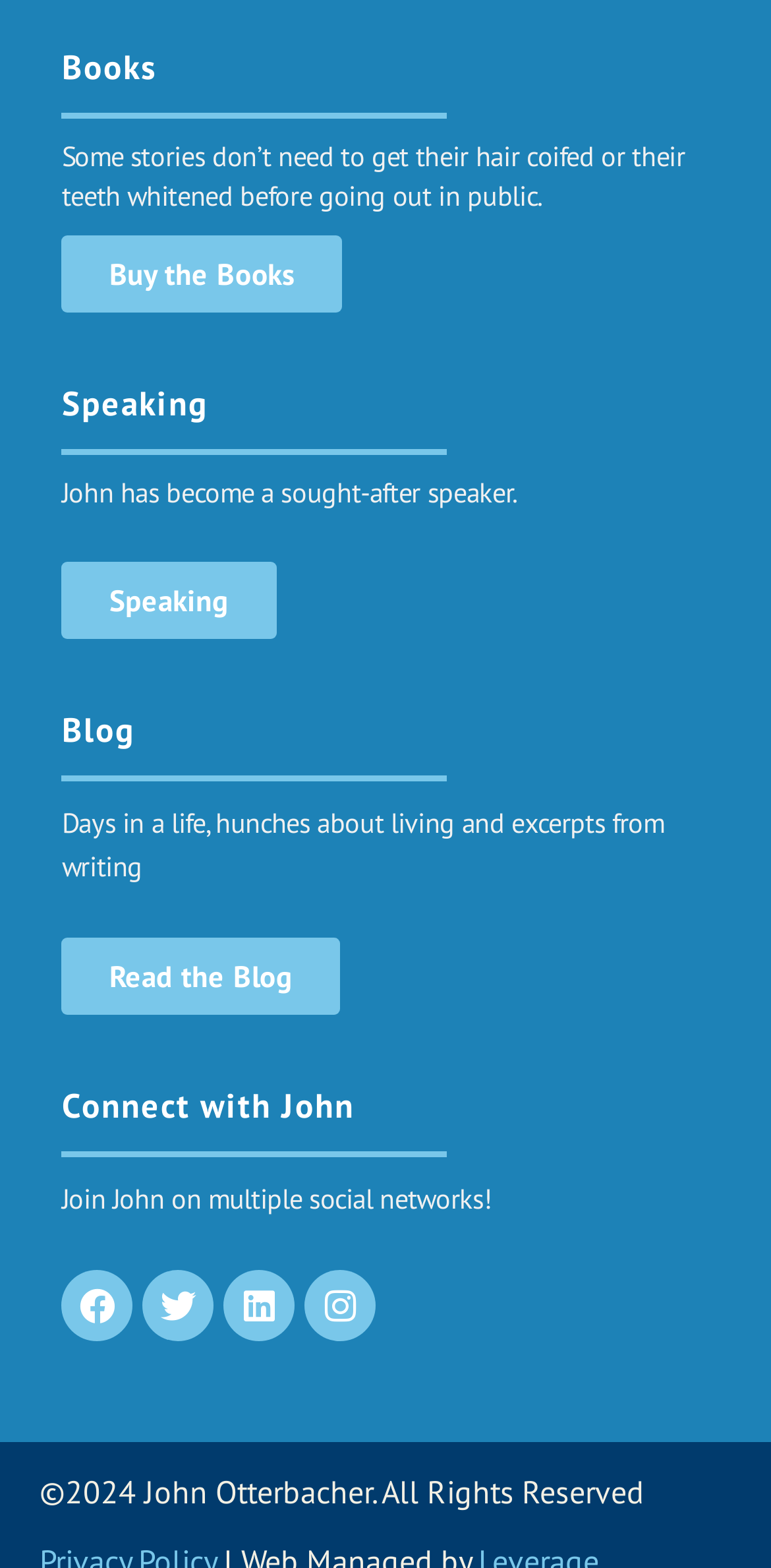Please analyze the image and give a detailed answer to the question:
How many social media platforms can you connect with John on?

In the 'Connect with John' section, there are four social media links: Facebook, Twitter, LinkedIn, and Instagram. These links are represented by their respective icons and have distinct bounding box coordinates.